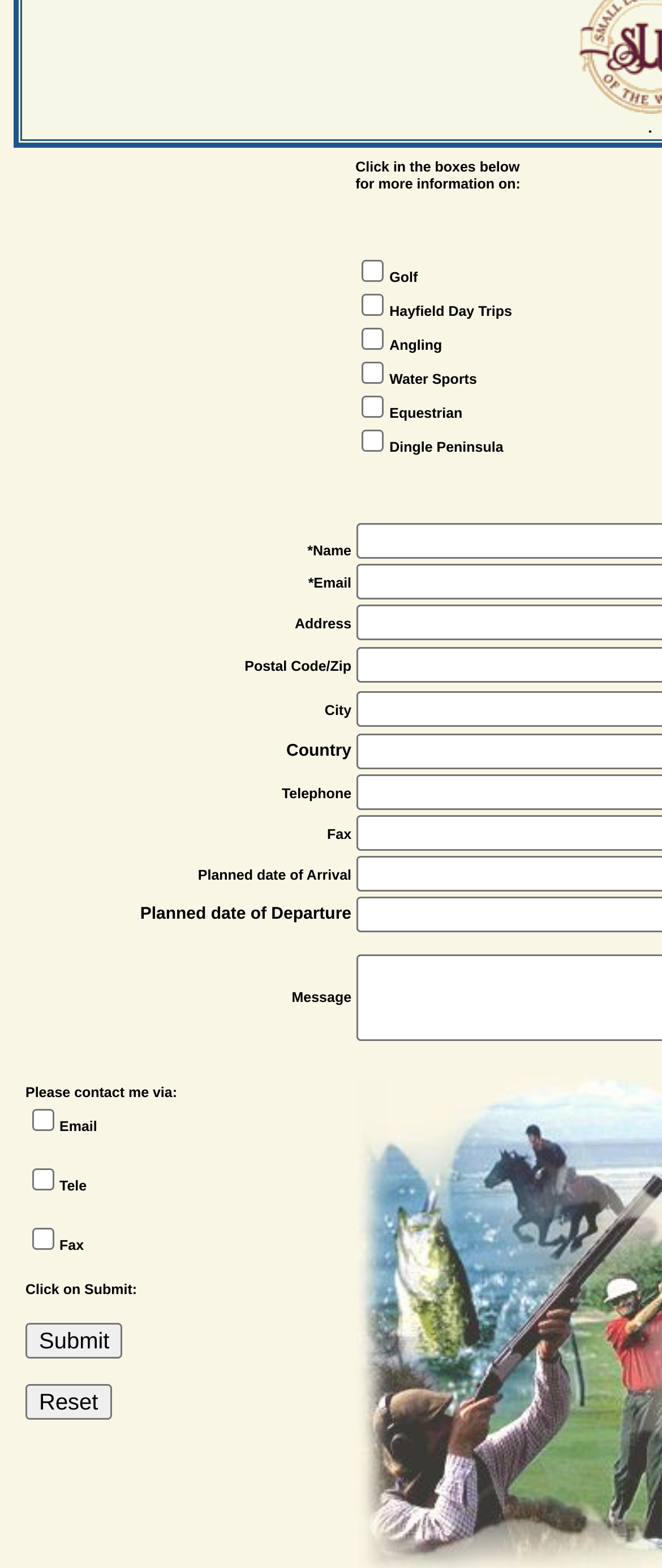Determine the bounding box coordinates for the clickable element to execute this instruction: "Click Reset". Provide the coordinates as four float numbers between 0 and 1, i.e., [left, top, right, bottom].

[0.038, 0.883, 0.169, 0.905]